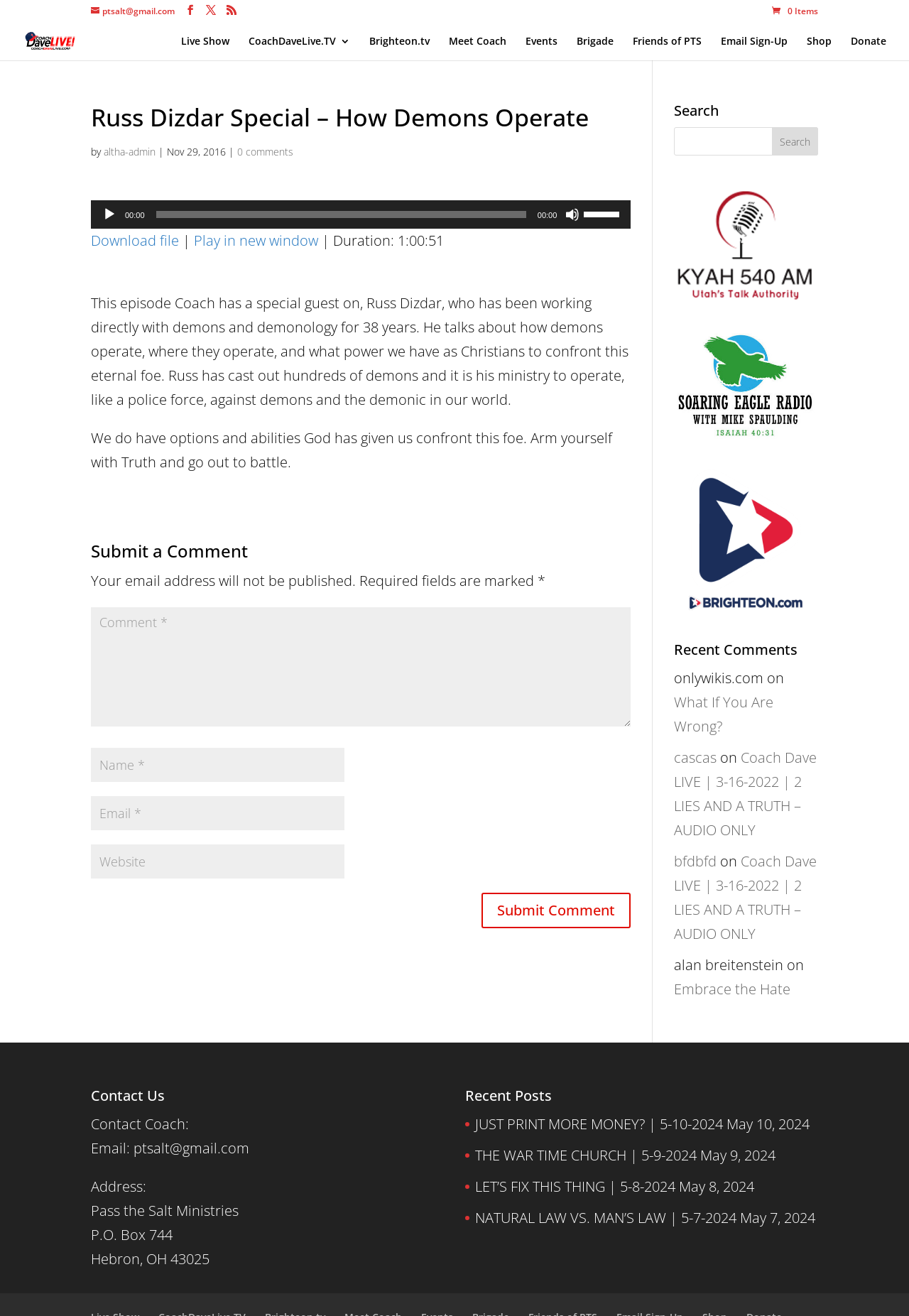Find and extract the text of the primary heading on the webpage.

Russ Dizdar Special – How Demons Operate